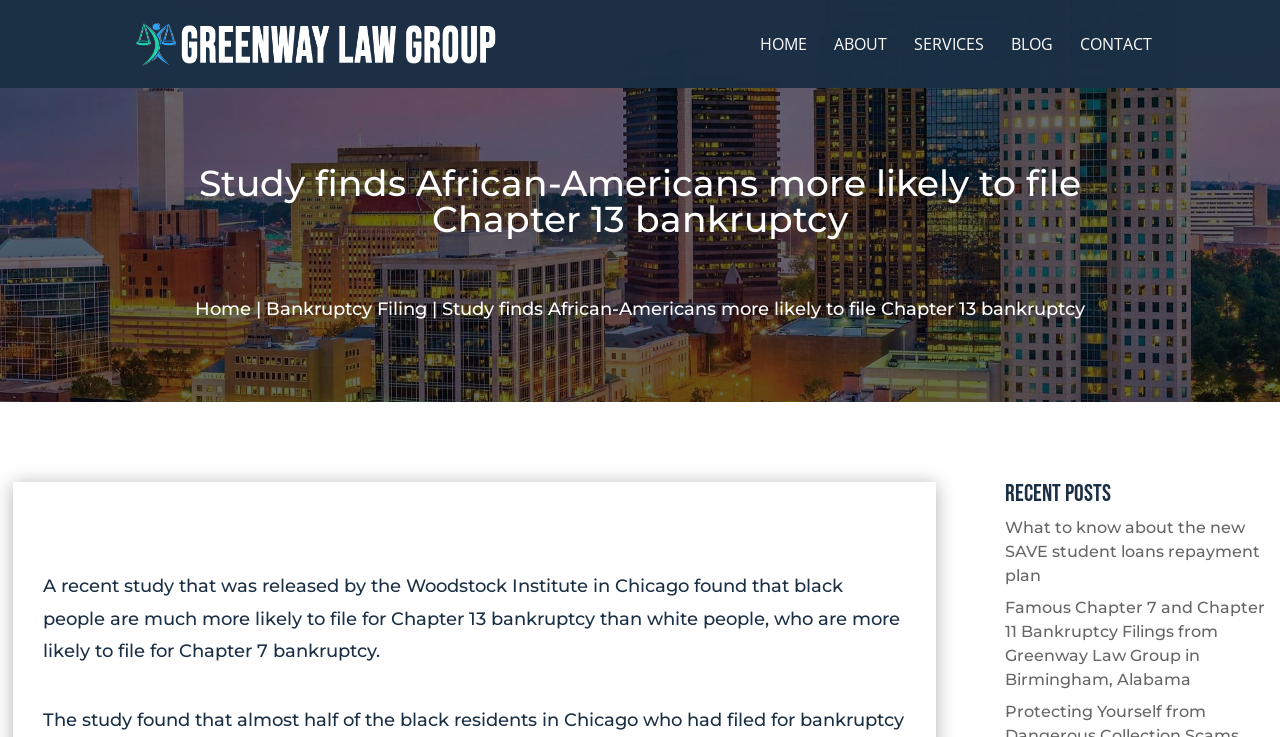Find the bounding box coordinates of the element to click in order to complete this instruction: "Read the 'Study finds African-Americans more likely to file Chapter 13 bankruptcy' heading". The bounding box coordinates must be four float numbers between 0 and 1, denoted as [left, top, right, bottom].

[0.1, 0.223, 0.9, 0.335]